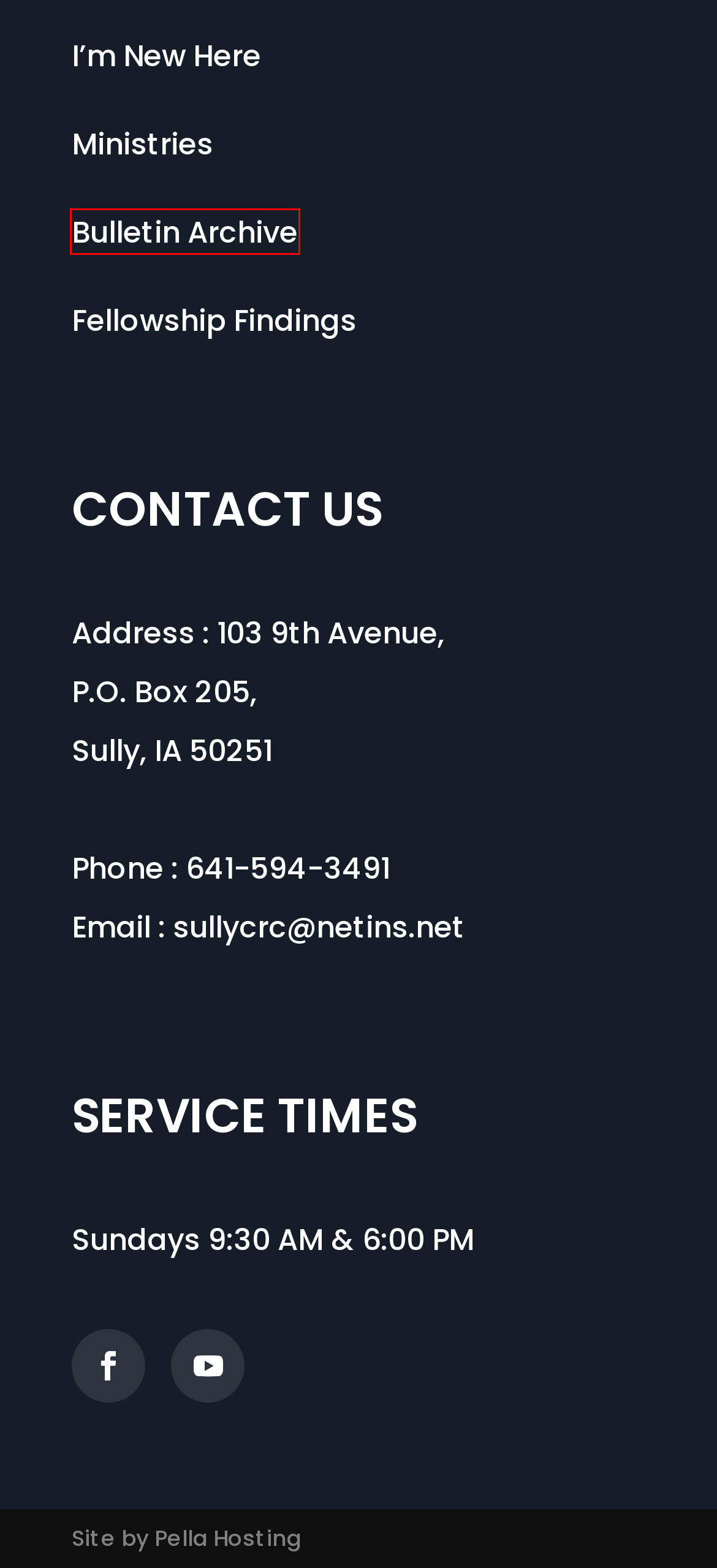Given a screenshot of a webpage with a red bounding box highlighting a UI element, choose the description that best corresponds to the new webpage after clicking the element within the red bounding box. Here are your options:
A. CADETS - Sully Christian Reformed Church
B. Sermons - Sully Christian Reformed Church
C. GEMS - Sully Christian Reformed Church
D. SUNDAY SCHOOL - Sully Christian Reformed Church
E. Service Bulletins - Sully Christian Reformed Church
F. New Here - Sully Christian Reformed Church
G. 412 YOUTH GROUP - Sully Christian Reformed Church
H. Fellowship Findings - Sully Christian Reformed Church

E